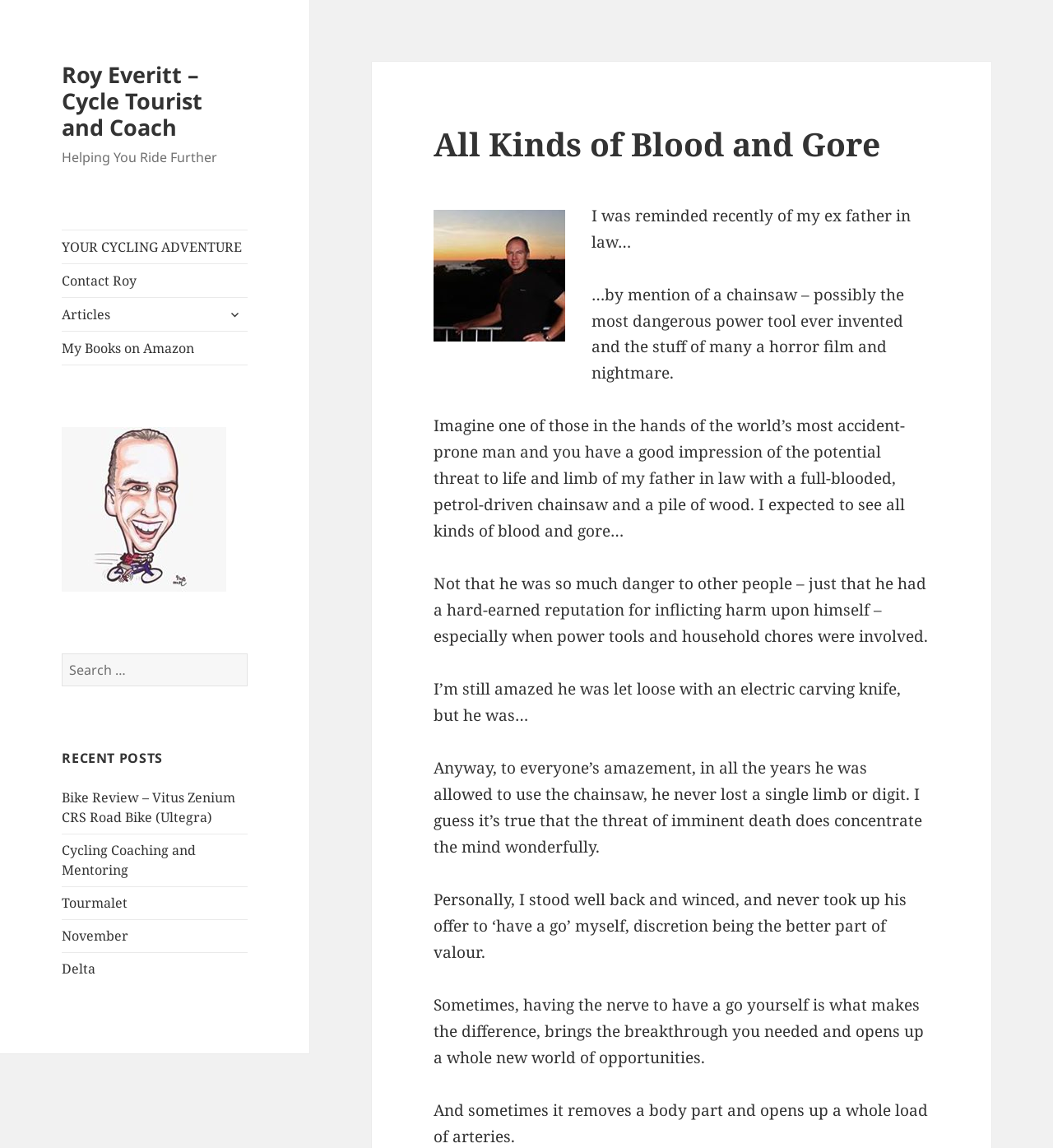What is the name of the book written by Roy Everitt?
Using the image as a reference, answer the question in detail.

Although there is a link to 'My Books on Amazon', the webpage does not specify the name of the book written by Roy Everitt. It only provides a link to his books on Amazon.